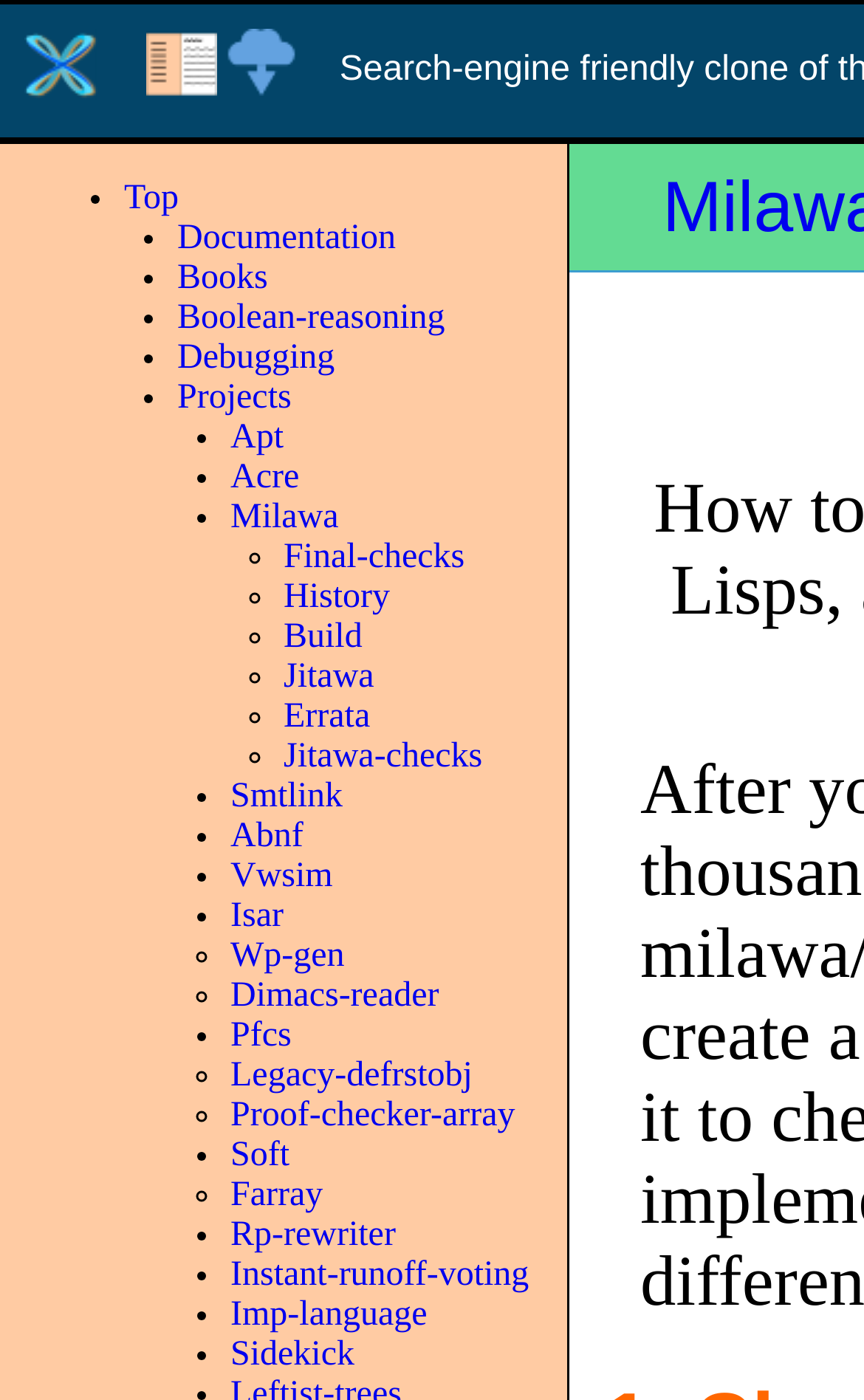How many links are there on this webpage?
Please provide a single word or phrase as your answer based on the image.

34